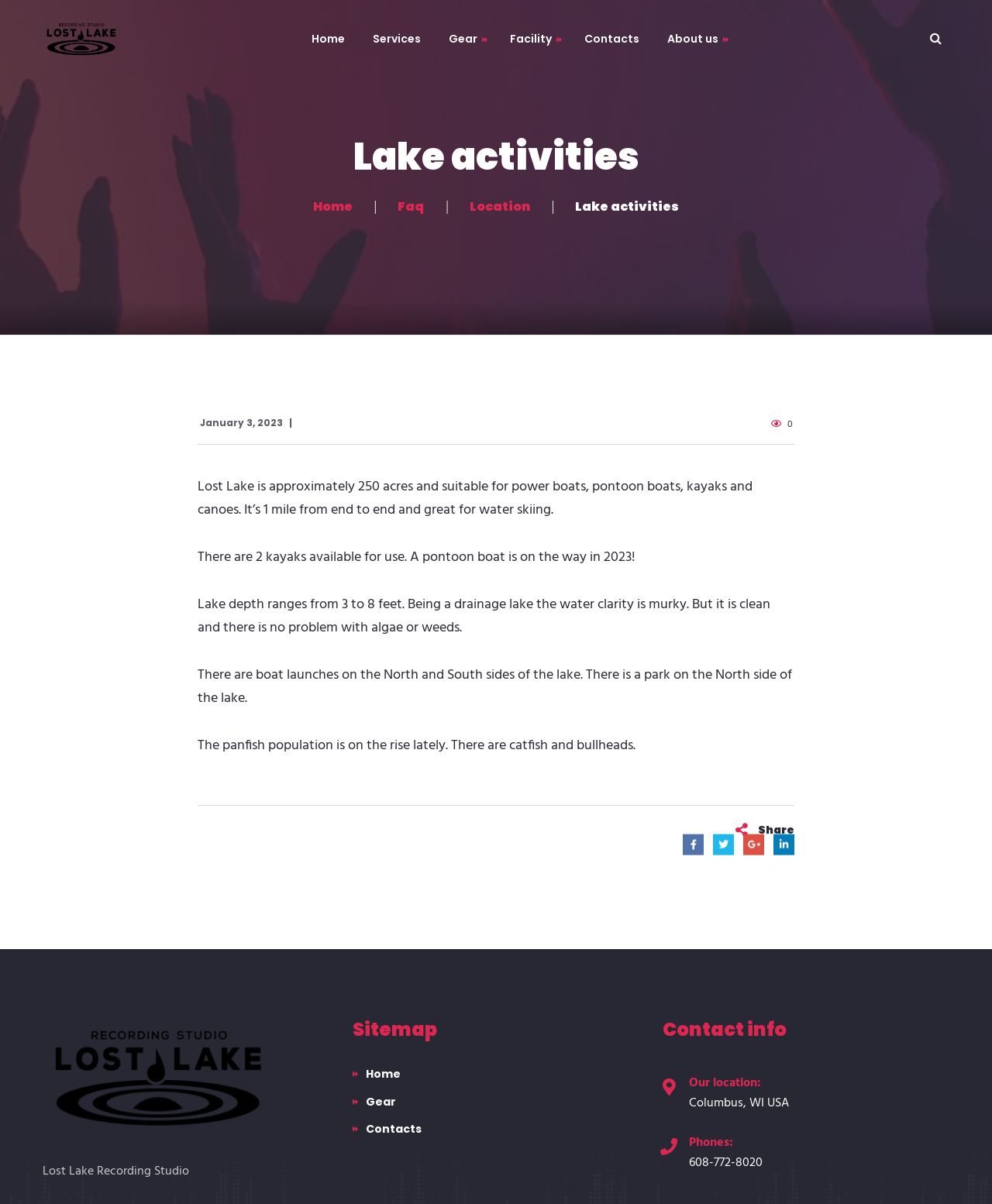Please identify the bounding box coordinates of the region to click in order to complete the given instruction: "Contact Lost Lake Recording Studio". The coordinates should be four float numbers between 0 and 1, i.e., [left, top, right, bottom].

[0.575, 0.026, 0.658, 0.039]